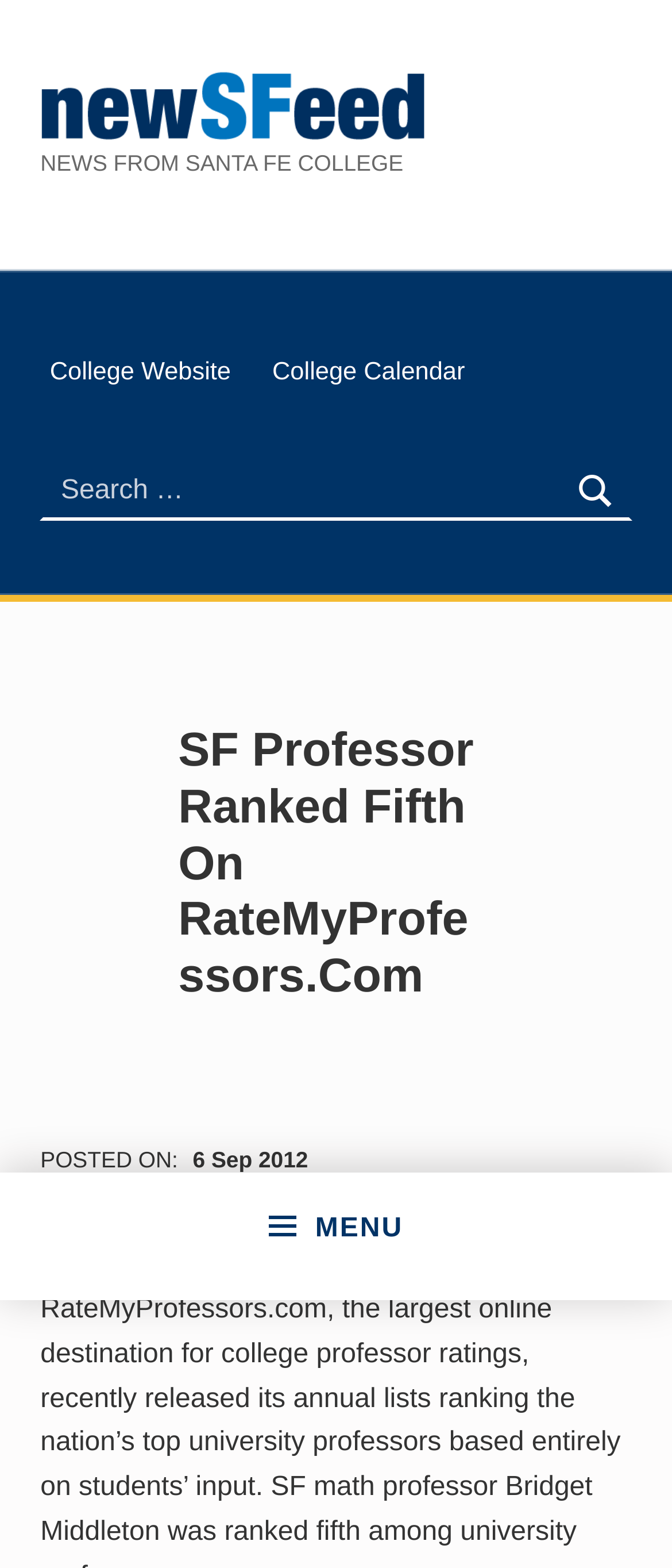Locate the bounding box coordinates of the clickable element to fulfill the following instruction: "View all news". Provide the coordinates as four float numbers between 0 and 1 in the format [left, top, right, bottom].

[0.371, 0.754, 0.509, 0.771]